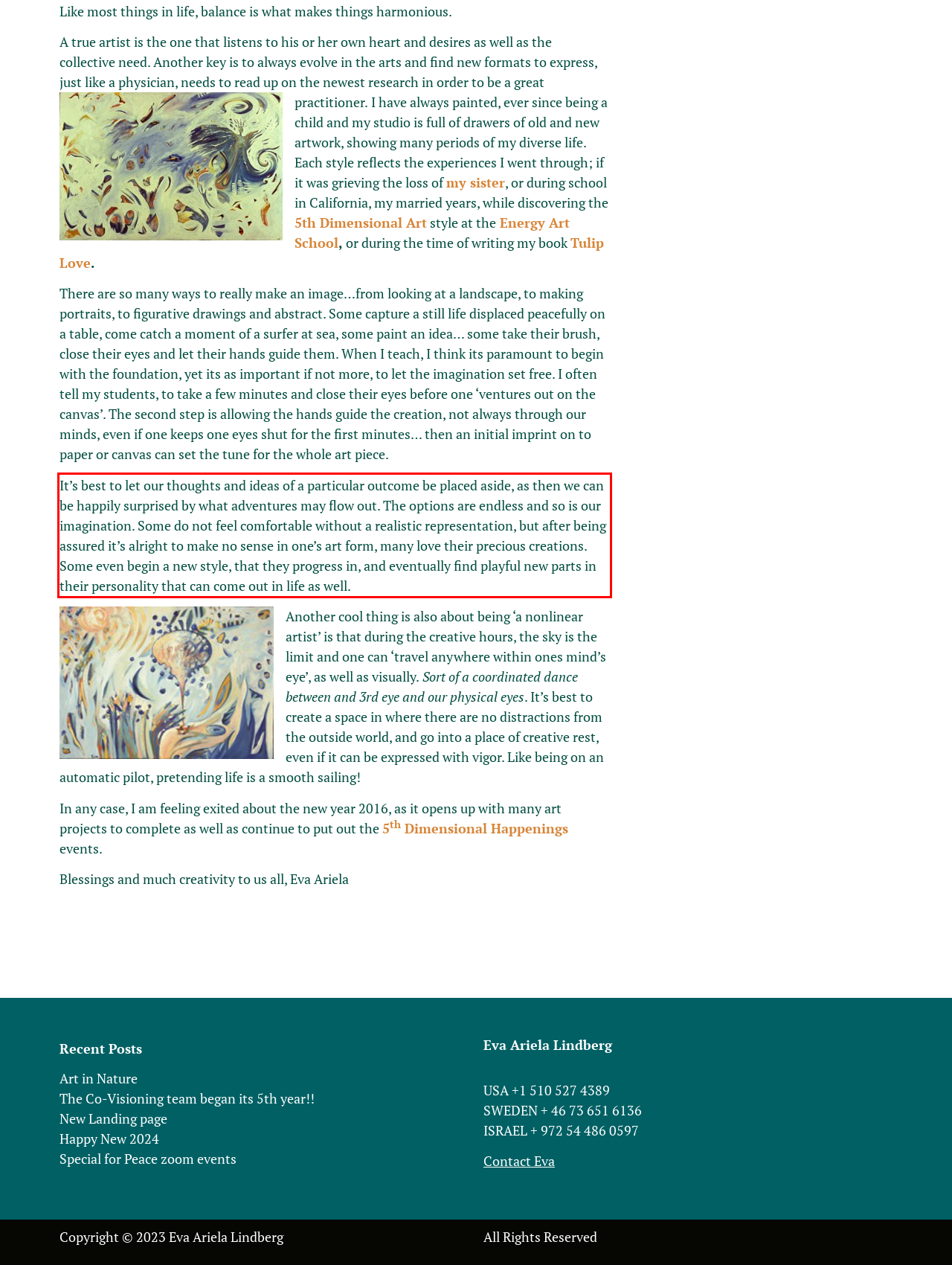From the screenshot of the webpage, locate the red bounding box and extract the text contained within that area.

It’s best to let our thoughts and ideas of a particular outcome be placed aside, as then we can be happily surprised by what adventures may flow out. The options are endless and so is our imagination. Some do not feel comfortable without a realistic representation, but after being assured it’s alright to make no sense in one’s art form, many love their precious creations. Some even begin a new style, that they progress in, and eventually find playful new parts in their personality that can come out in life as well.